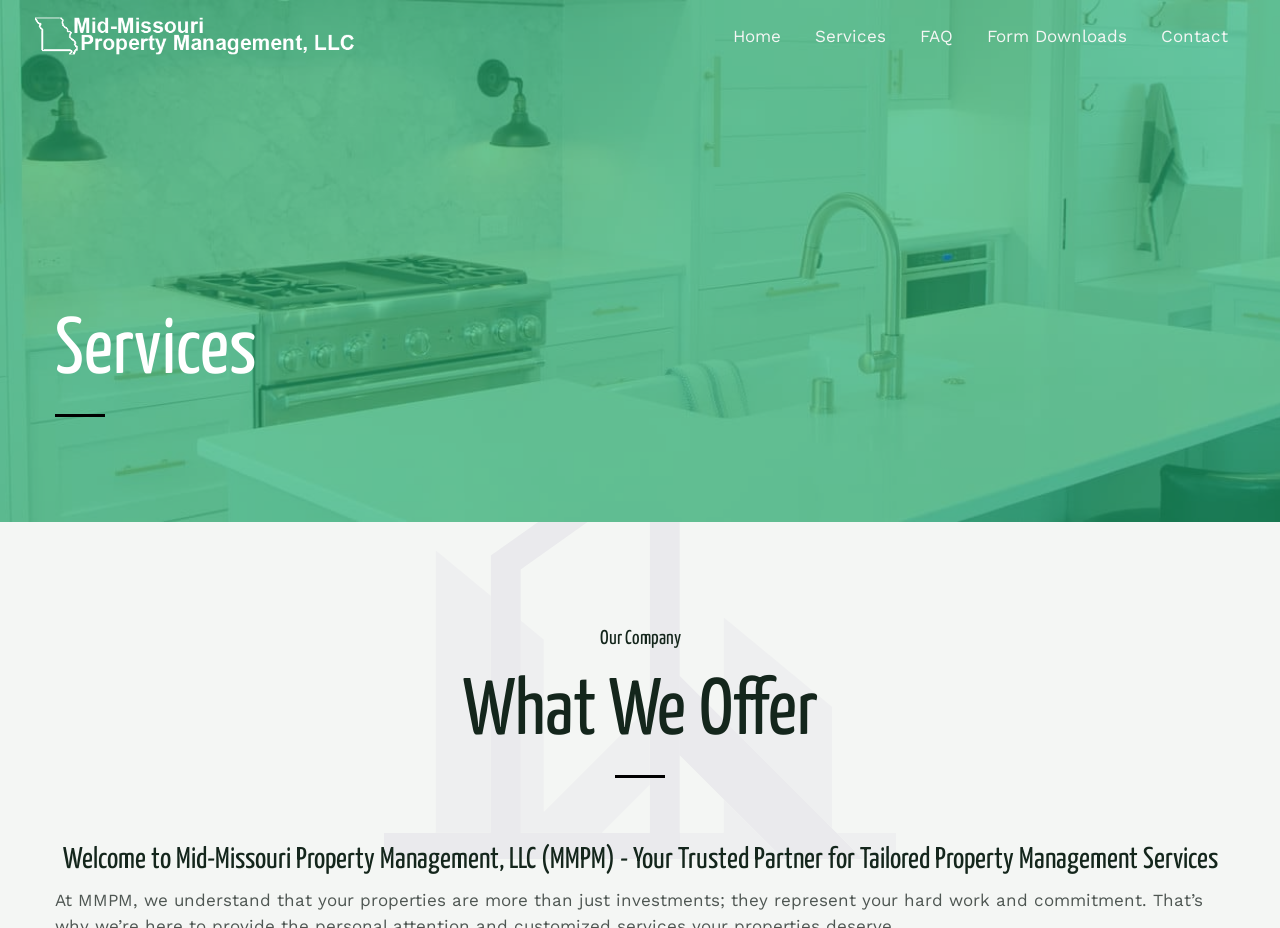Is the company providing property management services?
Please give a well-detailed answer to the question.

I found evidence that the company is providing property management services through the heading 'What We Offer' and the company name 'Mid-Missouri Property Management', which implies that they are offering property management services.